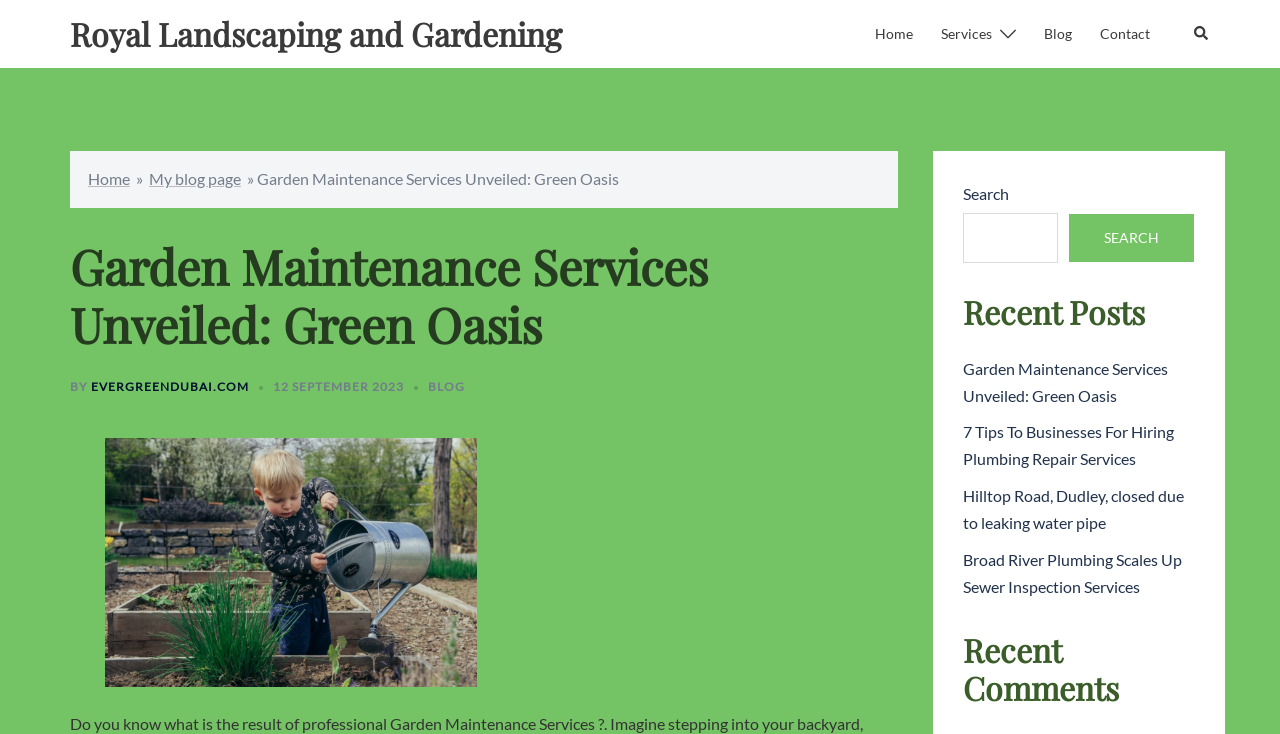What is the purpose of the search bar?
Using the visual information, respond with a single word or phrase.

To search the website